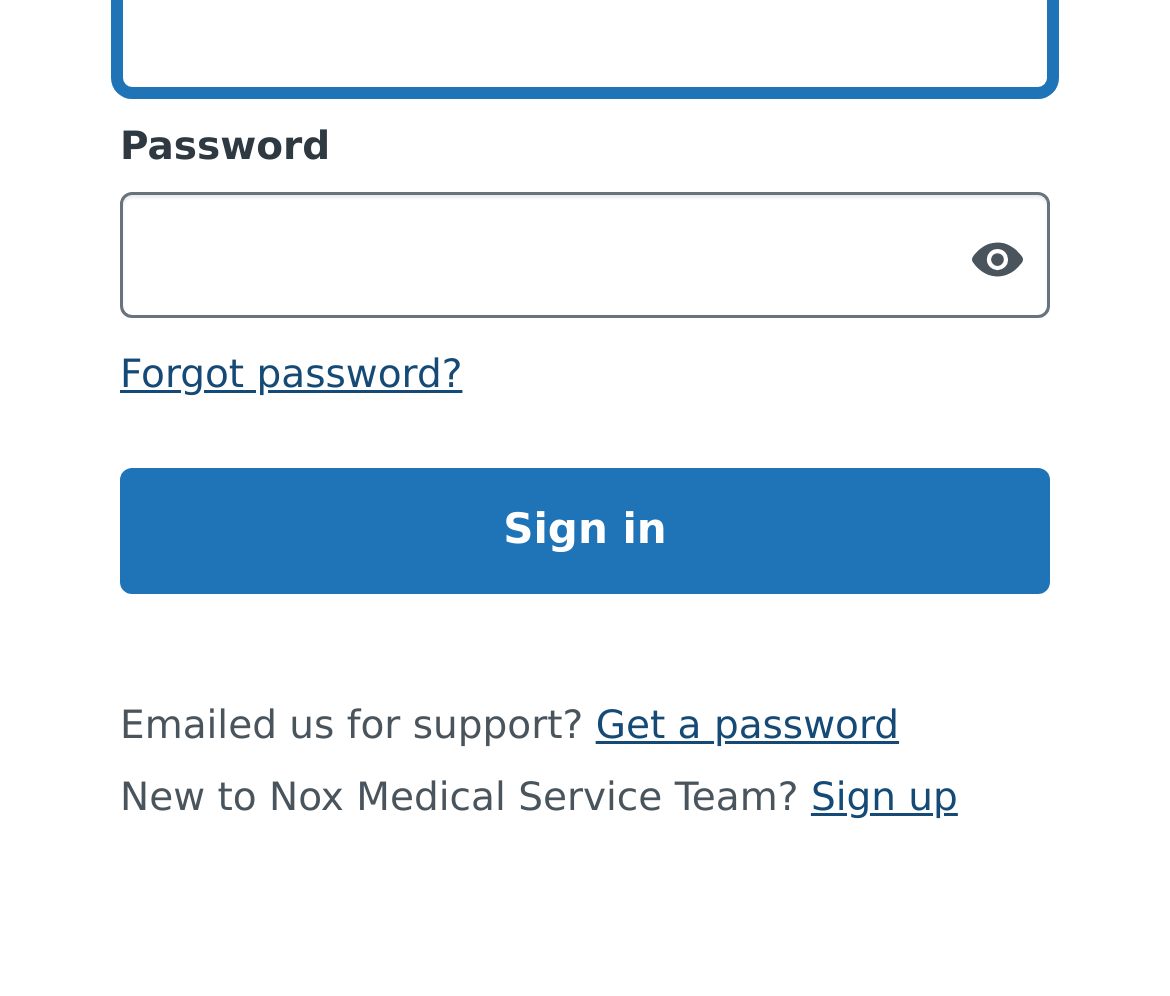Using the provided element description: "Cookies Policy", identify the bounding box coordinates. The coordinates should be four floats between 0 and 1 in the order [left, top, right, bottom].

None